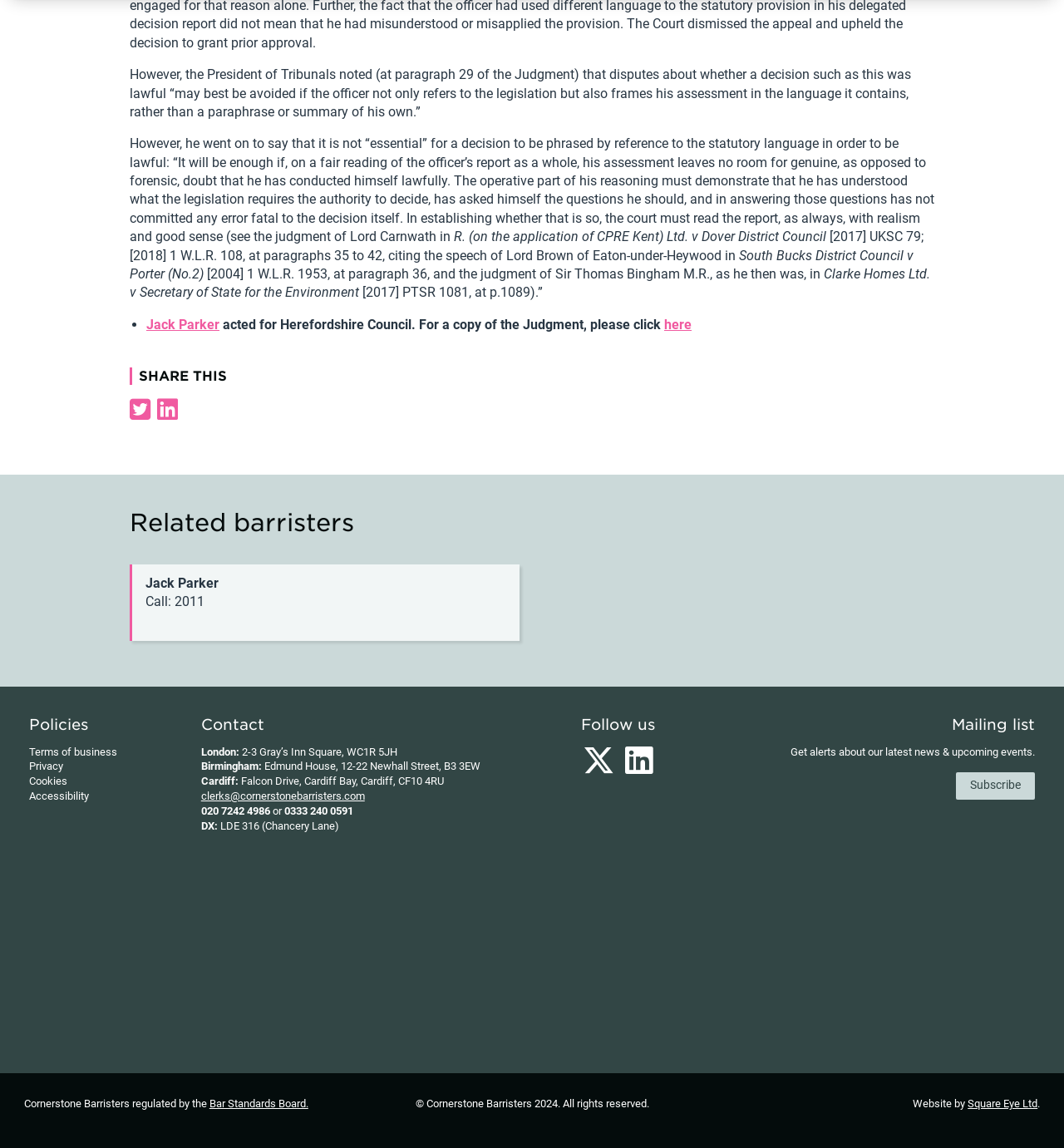Please answer the following question using a single word or phrase: How many phone numbers are listed?

Two